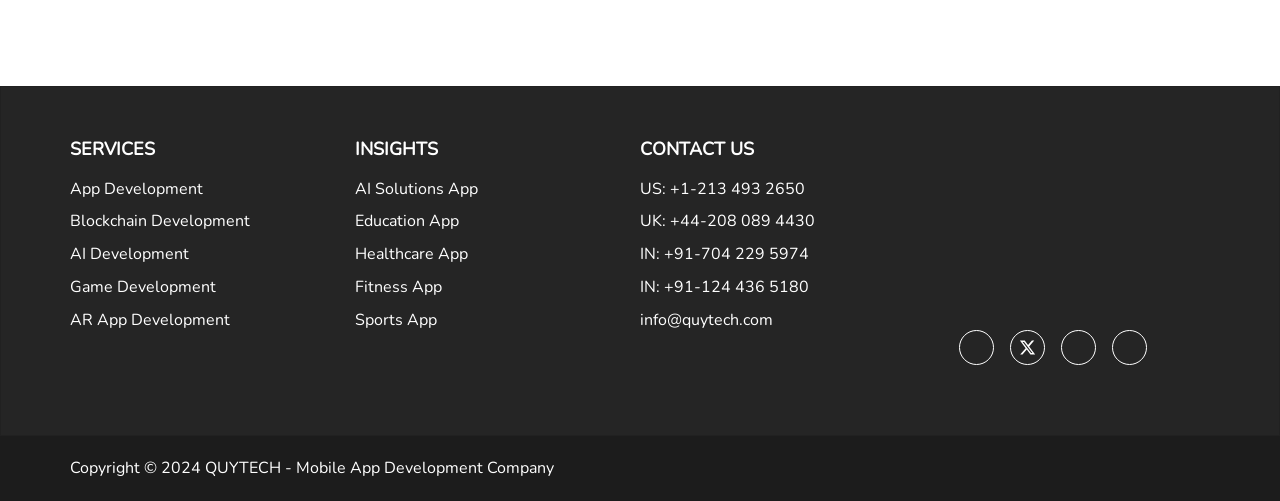Observe the image and answer the following question in detail: What is the name of the company?

The name of the company is Quytech, which is mentioned in the copyright section at the bottom of the webpage.